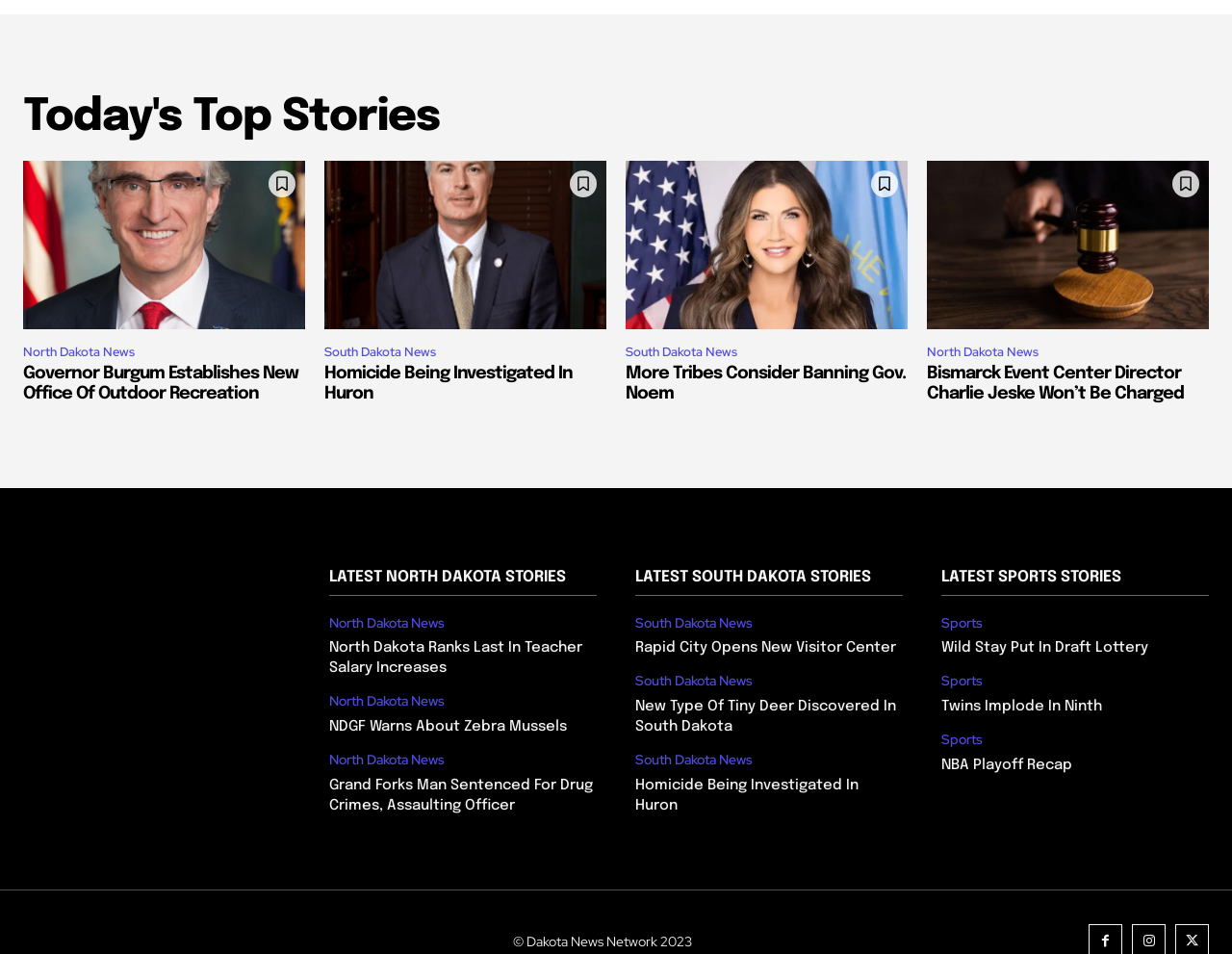What is the title of the first news article?
Refer to the image and provide a thorough answer to the question.

The first news article is titled 'Governor Burgum Establishes New Office Of Outdoor Recreation', which is indicated by the heading element with the text 'Governor Burgum Establishes New Office Of Outdoor Recreation'.